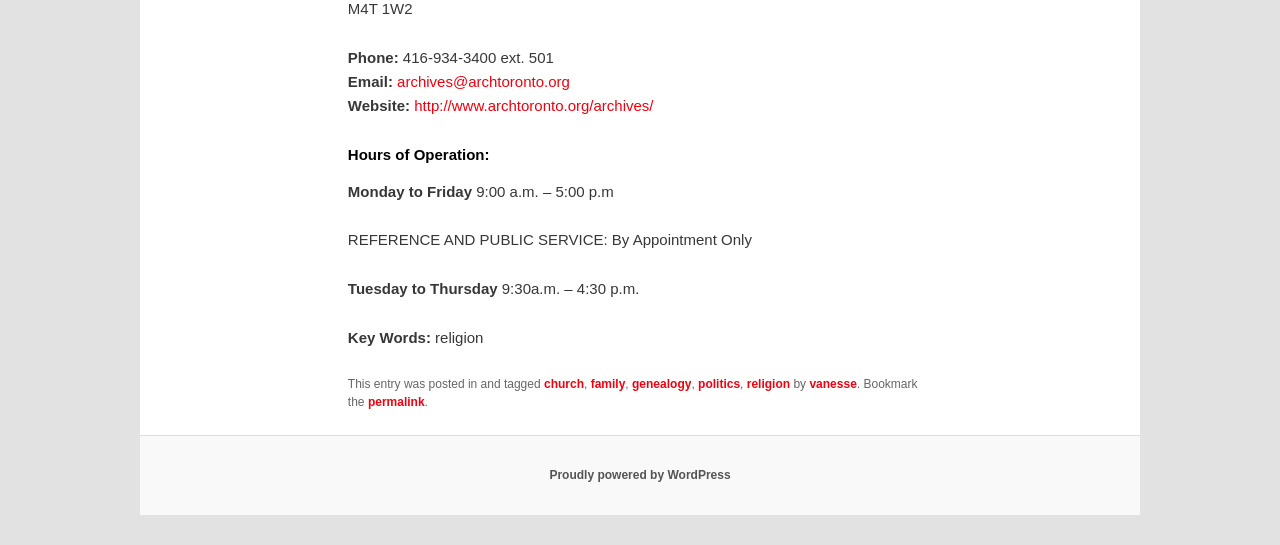Find the bounding box coordinates of the element to click in order to complete the given instruction: "Send an email."

[0.31, 0.134, 0.445, 0.165]